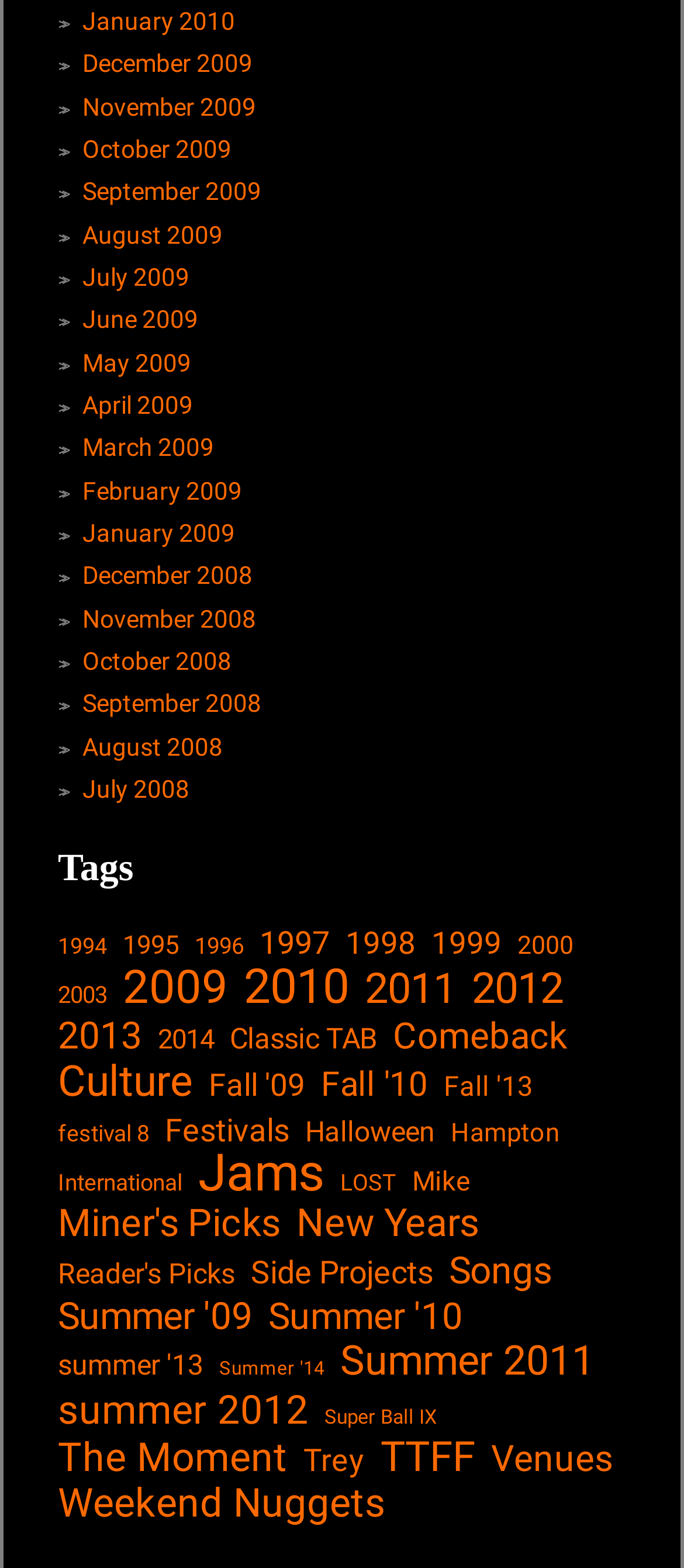Identify the bounding box coordinates for the region to click in order to carry out this instruction: "Click on January 2010". Provide the coordinates using four float numbers between 0 and 1, formatted as [left, top, right, bottom].

[0.085, 0.004, 0.344, 0.022]